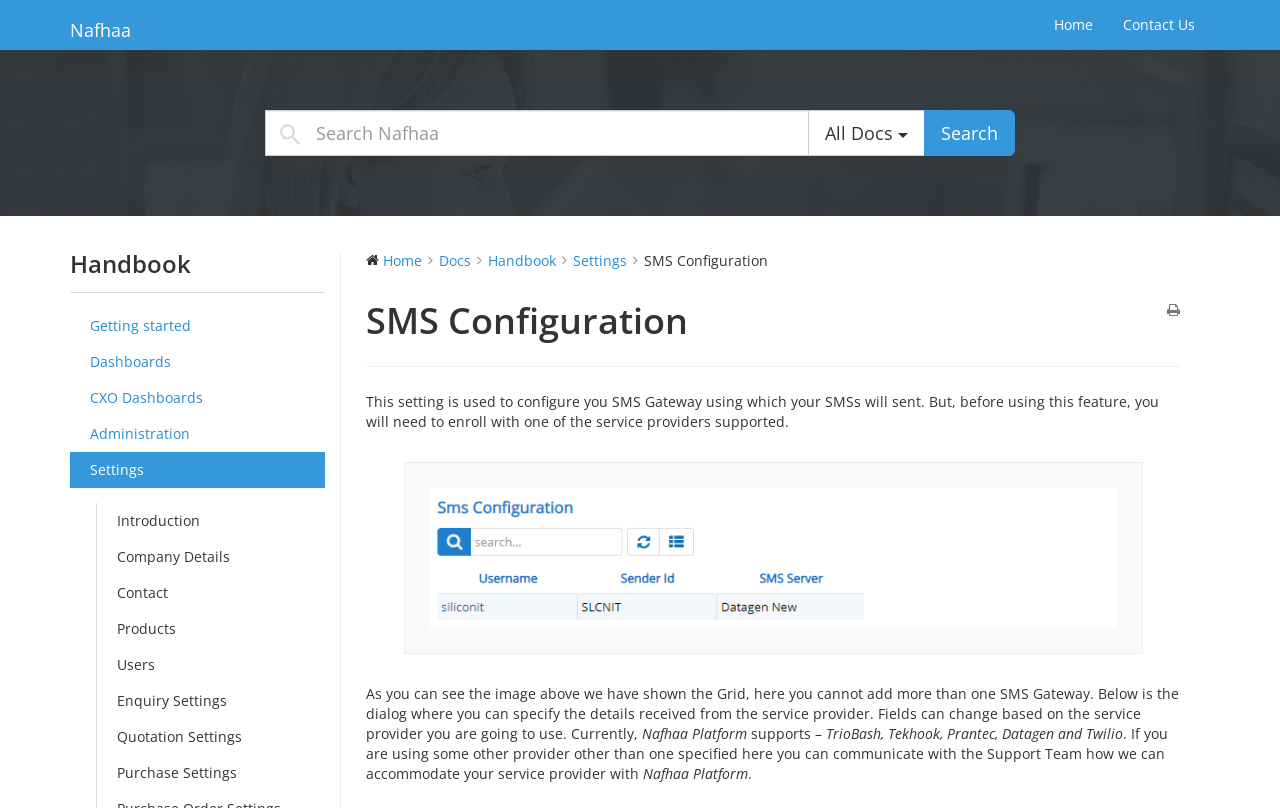Find the bounding box coordinates of the clickable area that will achieve the following instruction: "Click on All Docs".

[0.631, 0.136, 0.723, 0.193]